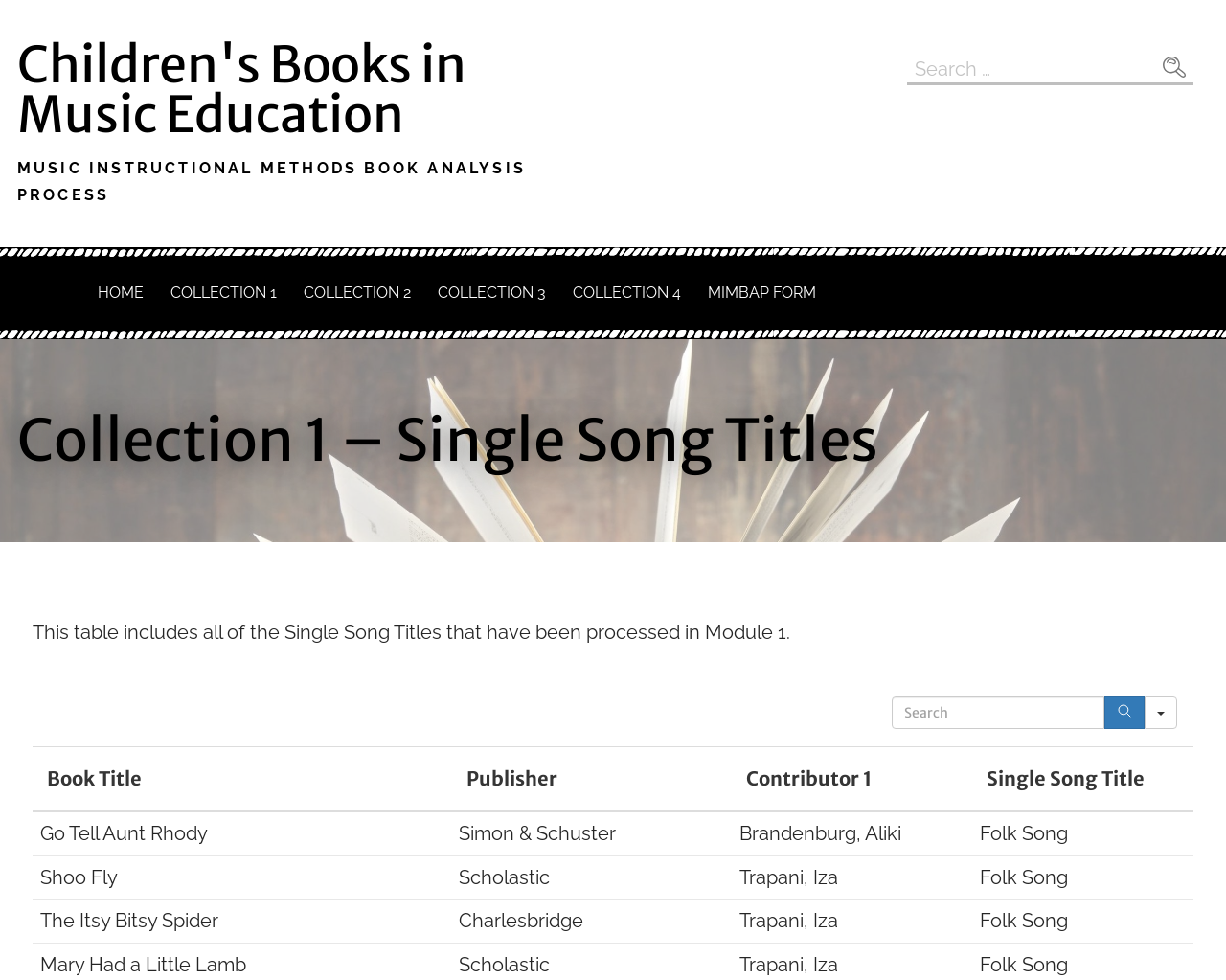What is the title of the first book in the table?
Look at the screenshot and respond with one word or a short phrase.

Go Tell Aunt Rhody